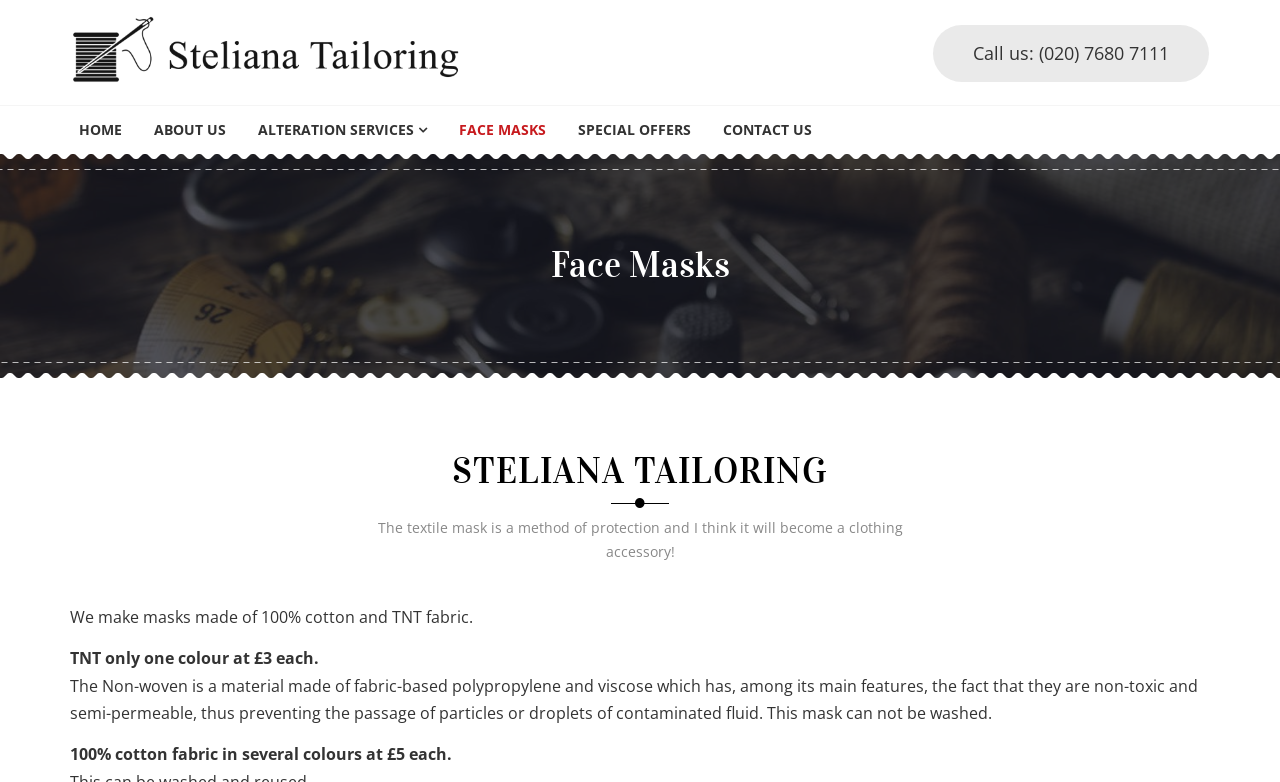Identify the bounding box coordinates of the section to be clicked to complete the task described by the following instruction: "Click on the 'CONTACT US' link". The coordinates should be four float numbers between 0 and 1, formatted as [left, top, right, bottom].

[0.552, 0.136, 0.647, 0.197]